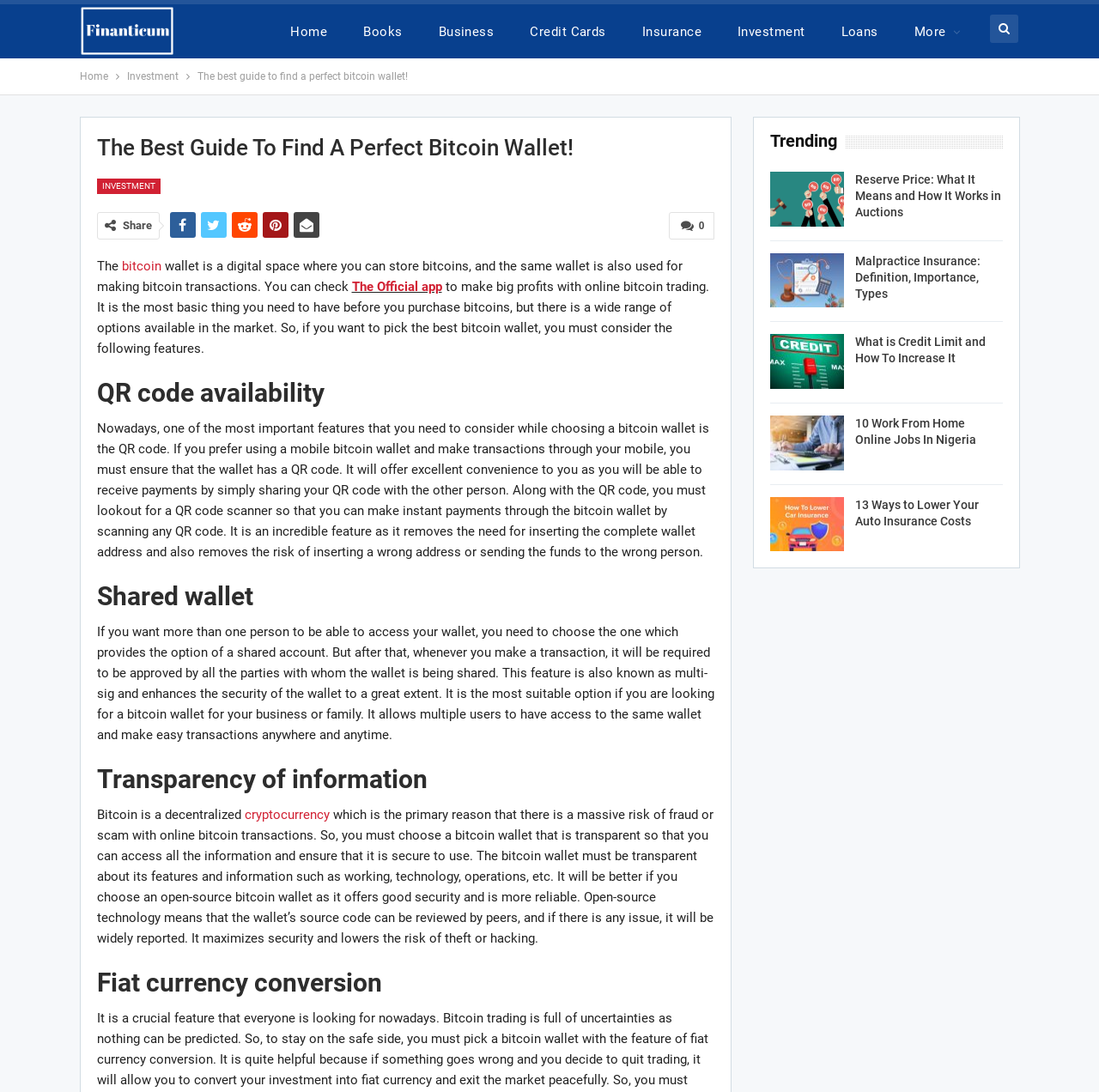What is the importance of QR code in a bitcoin wallet?
Based on the image, provide a one-word or brief-phrase response.

Convenience and security